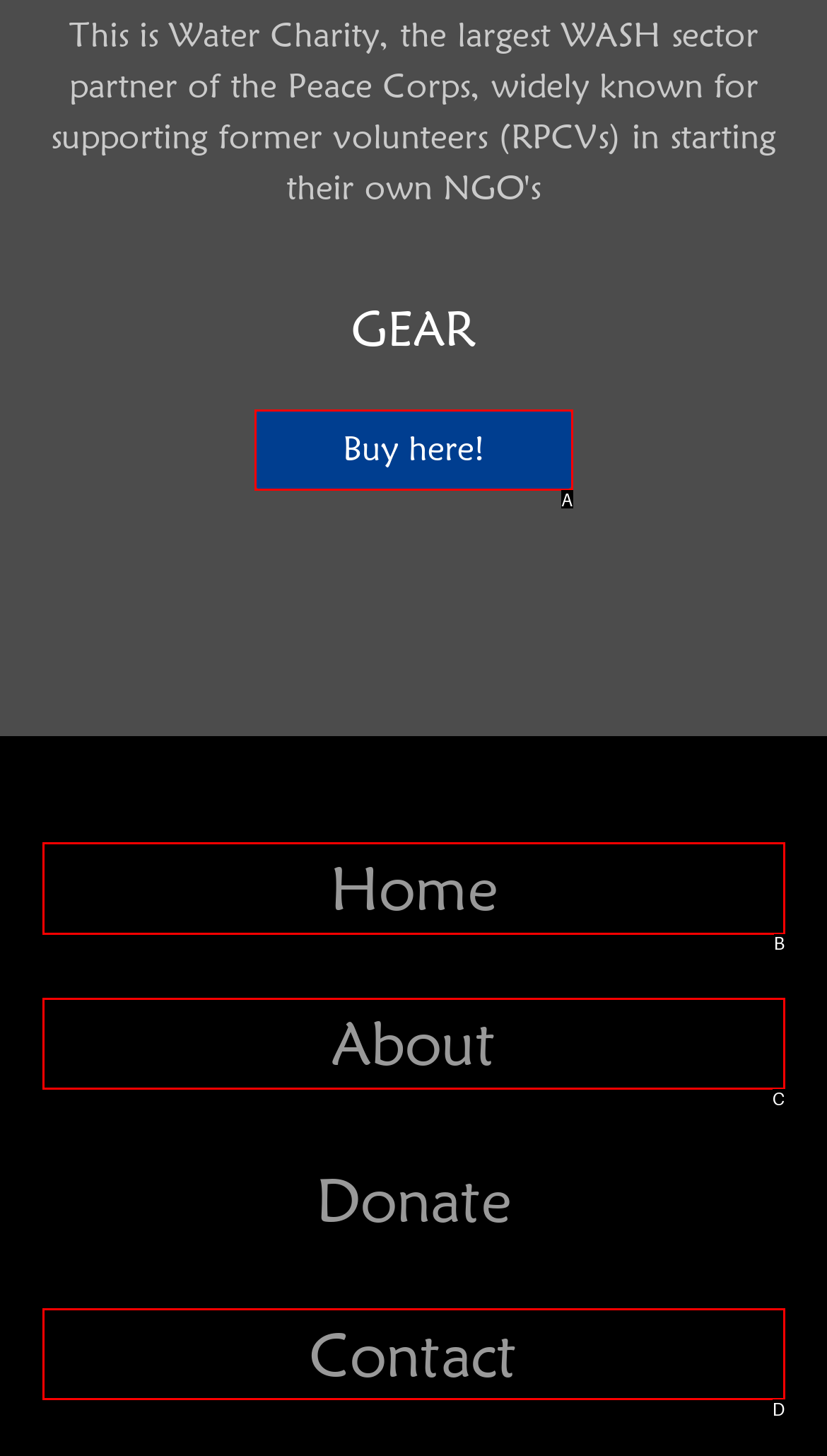Select the letter that aligns with the description: Buy here!. Answer with the letter of the selected option directly.

A